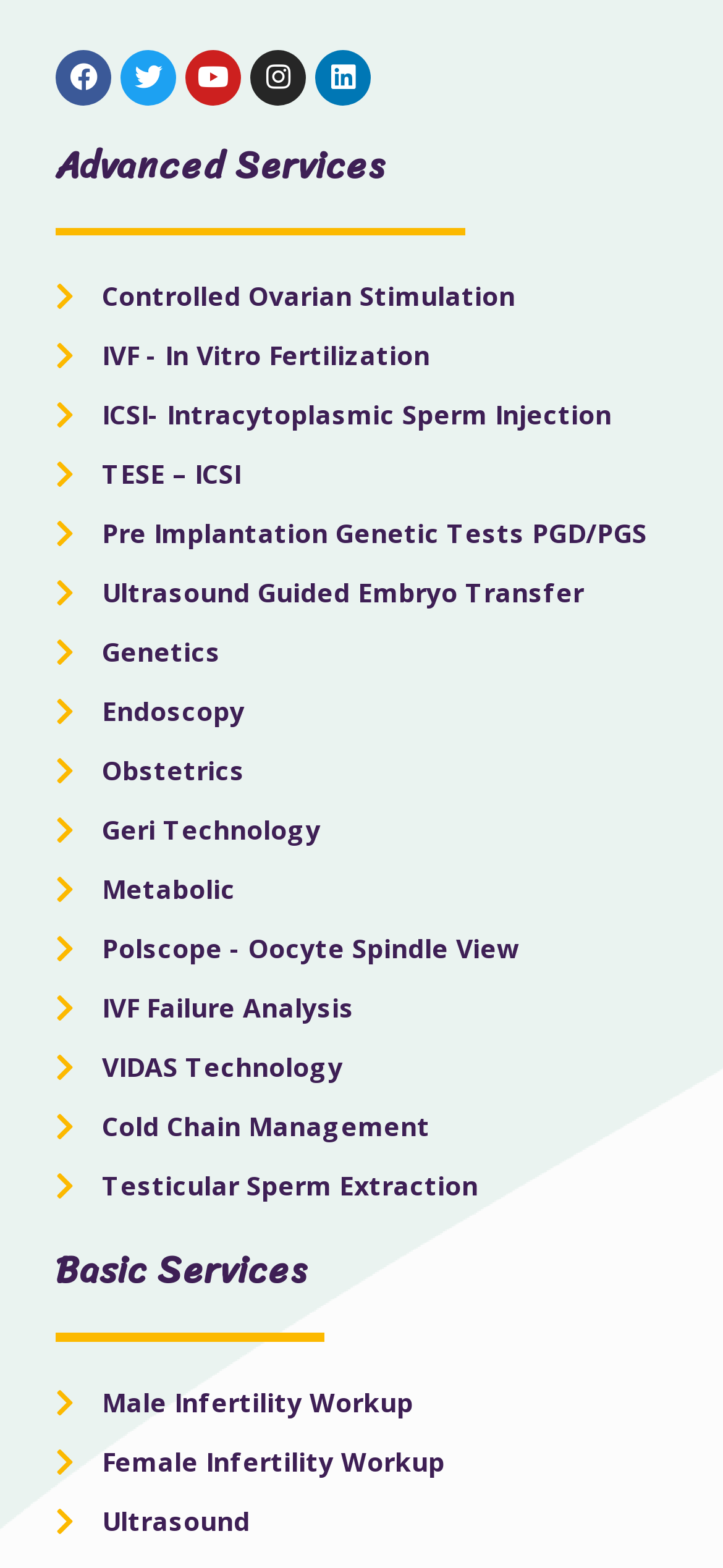Please examine the image and answer the question with a detailed explanation:
How many social media links are available?

I counted the number of social media links at the top of the webpage, which are Facebook, Twitter, Youtube, Instagram, and Linkedin, and found that there are 5 links in total.